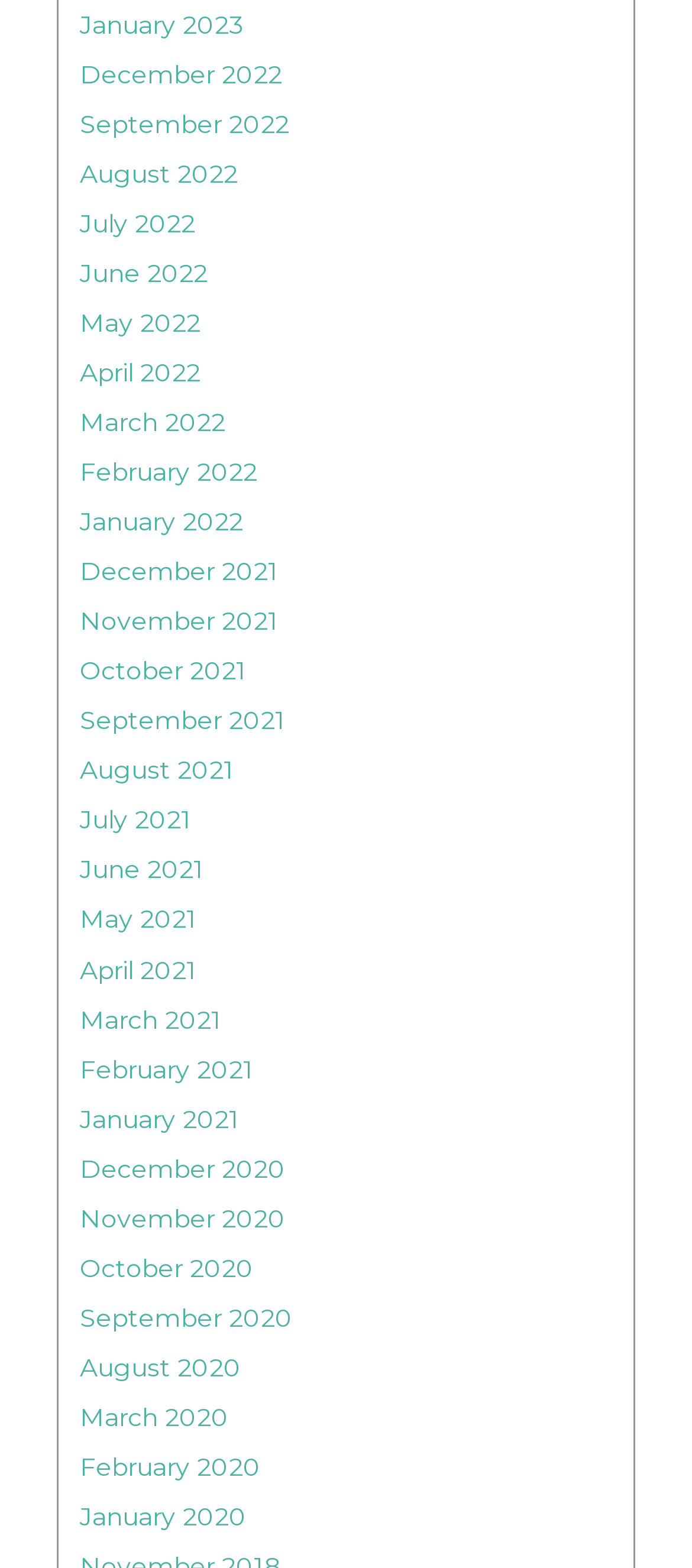How many links are there on the webpage?
Answer with a single word or short phrase according to what you see in the image.

24